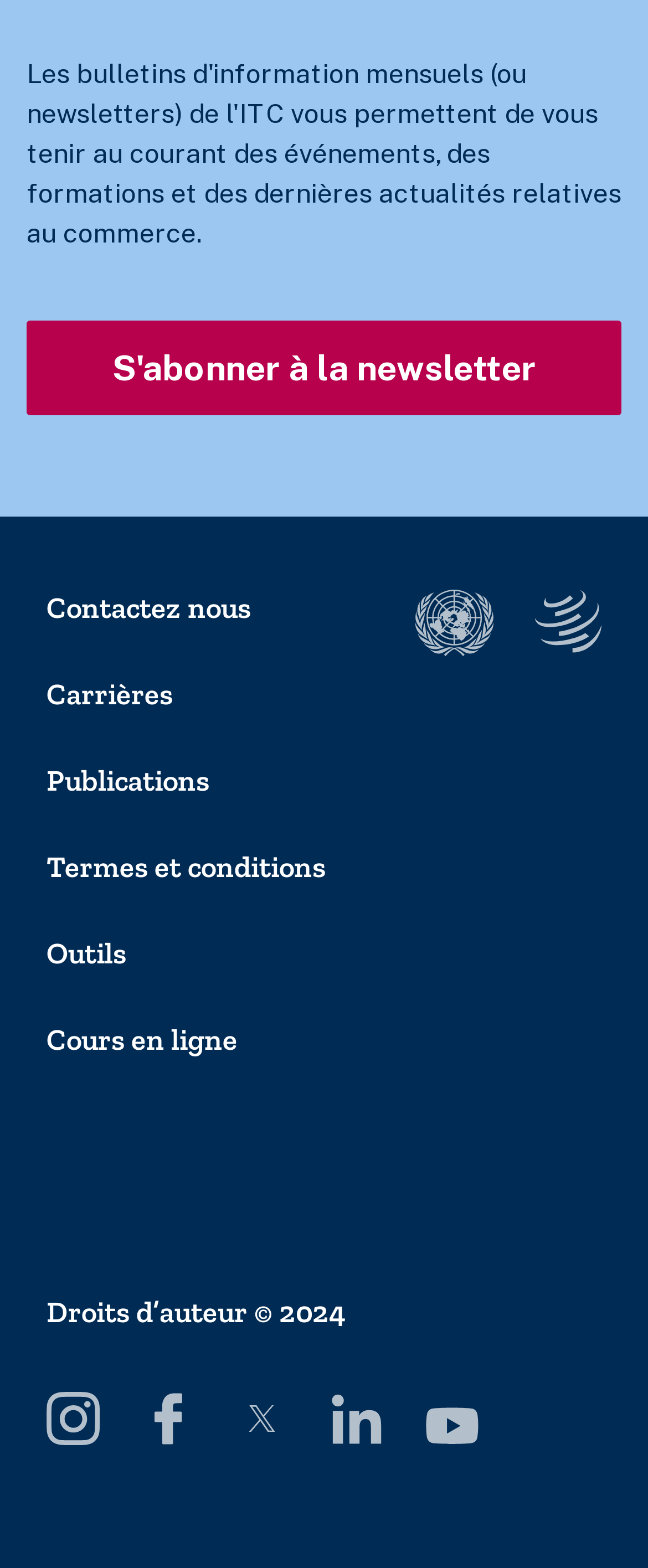Please determine the bounding box coordinates of the clickable area required to carry out the following instruction: "Subscribe to the newsletter". The coordinates must be four float numbers between 0 and 1, represented as [left, top, right, bottom].

[0.041, 0.205, 0.959, 0.265]